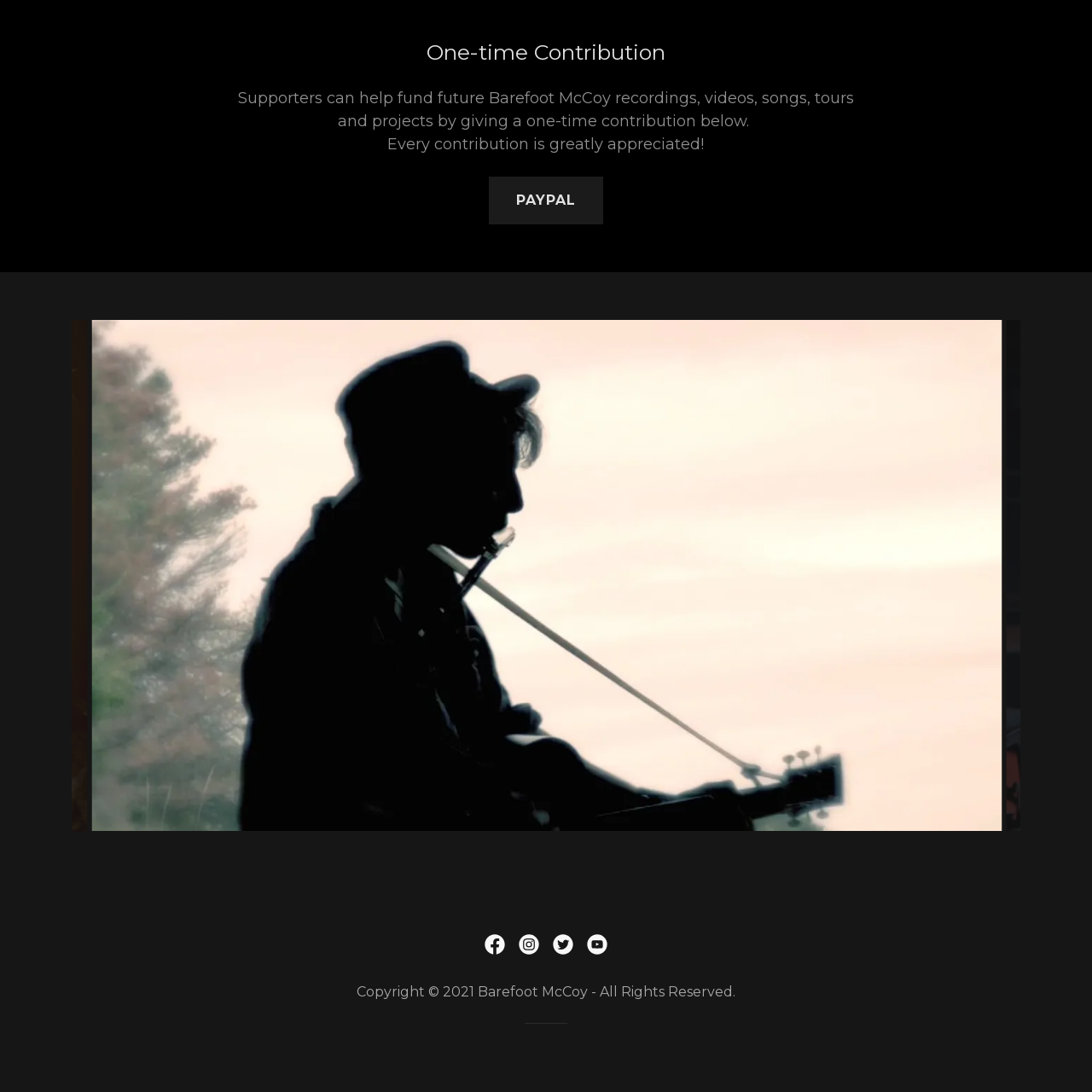Look closely at the zone within the orange frame and give a detailed answer to the following question, grounding your response on the visual details: 
What is the purpose of the logo?

The logo is positioned within a context that encourages one-time contributions, serving as a visual anchor for supporters interested in funding future endeavors like recordings, videos, songs, tours, and other projects.